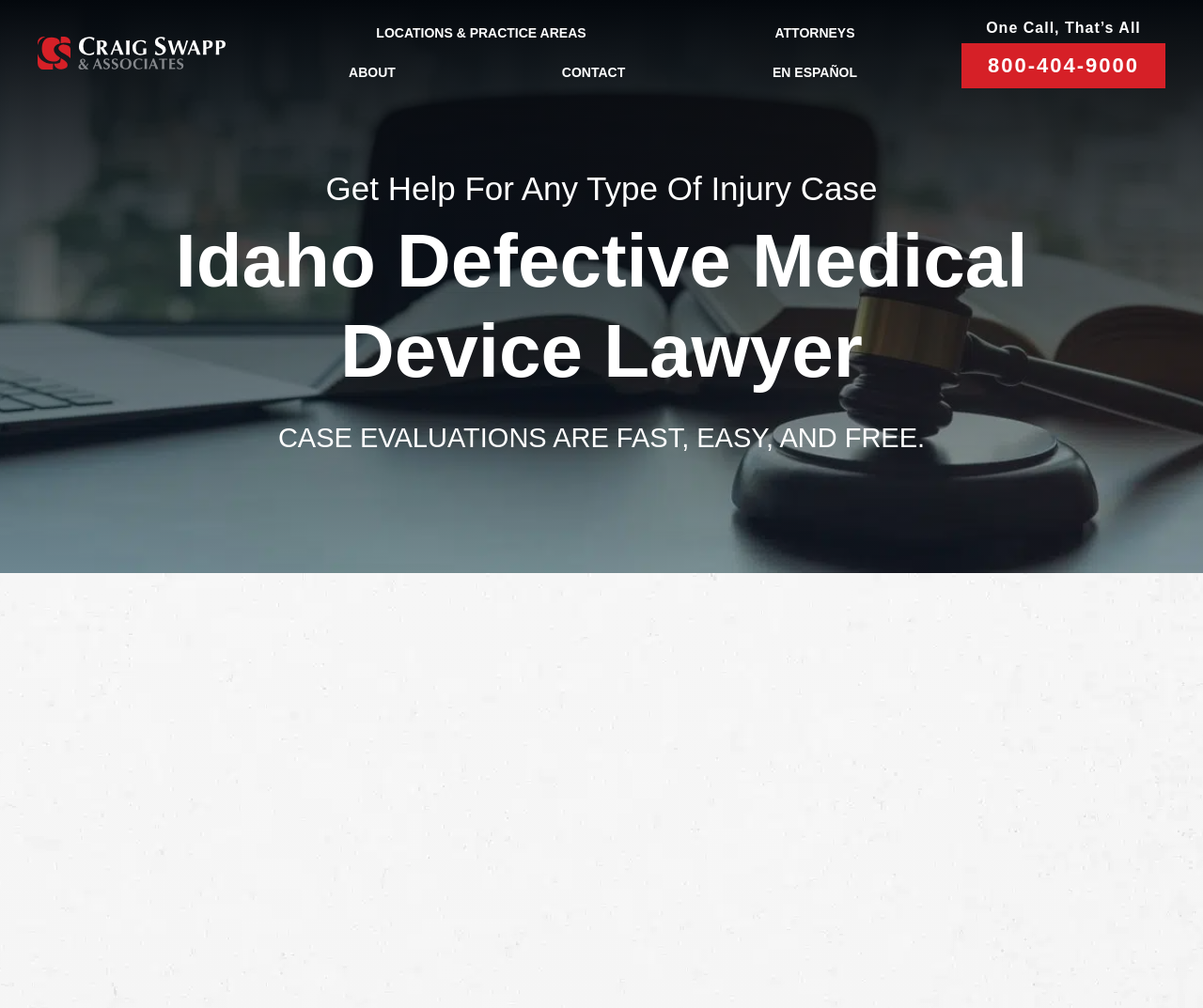What is the main topic of the webpage?
Answer the question with as much detail as you can, using the image as a reference.

I inferred this by looking at the heading with the text 'Idaho Defective Medical Device Lawyer' which is prominently displayed on the page, and also by reading the surrounding text which discusses medical devices and injuries.